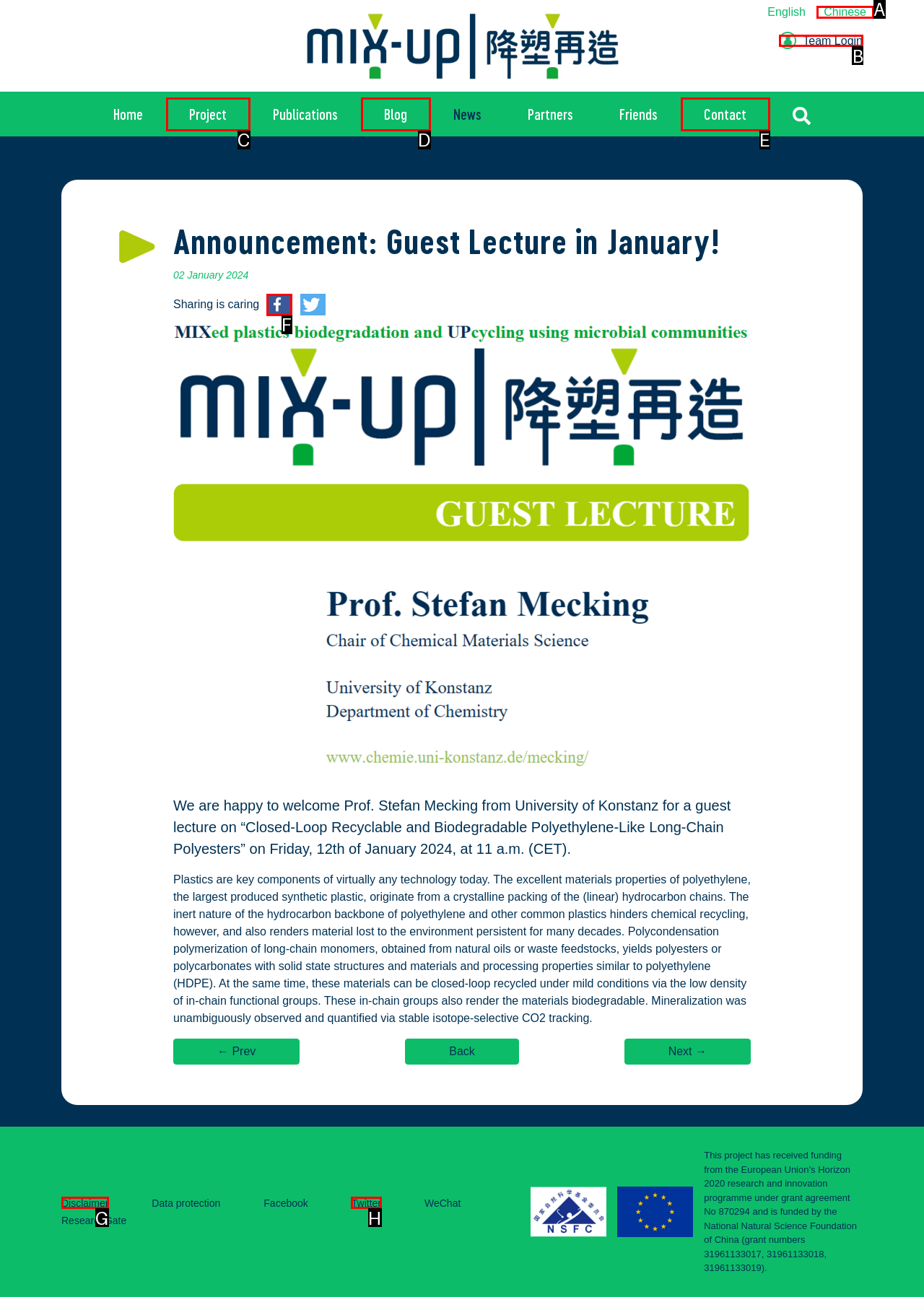Tell me which letter corresponds to the UI element that will allow you to Copy cron job URL. Answer with the letter directly.

None